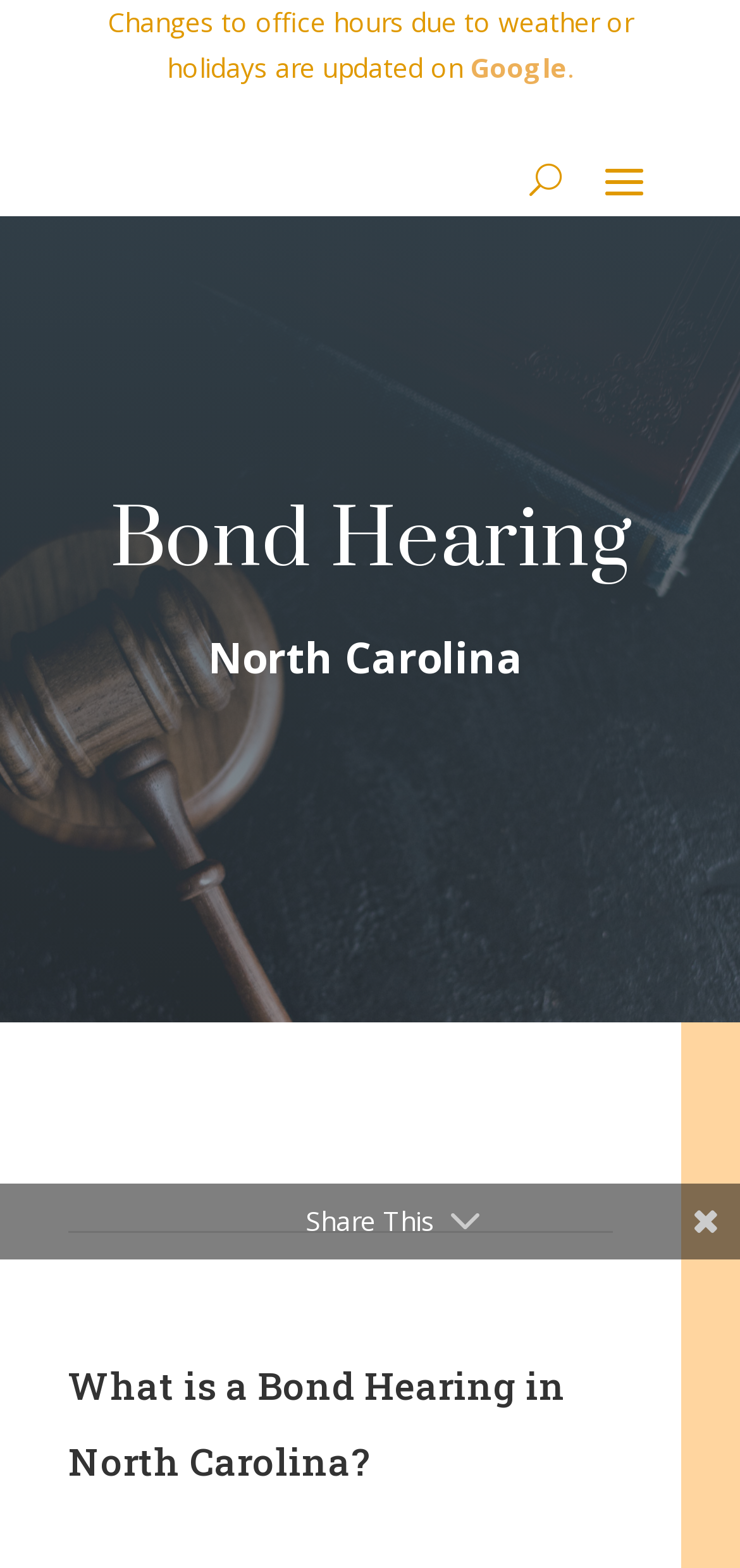Provide a brief response in the form of a single word or phrase:
What is the topic of the webpage?

Bond Hearing